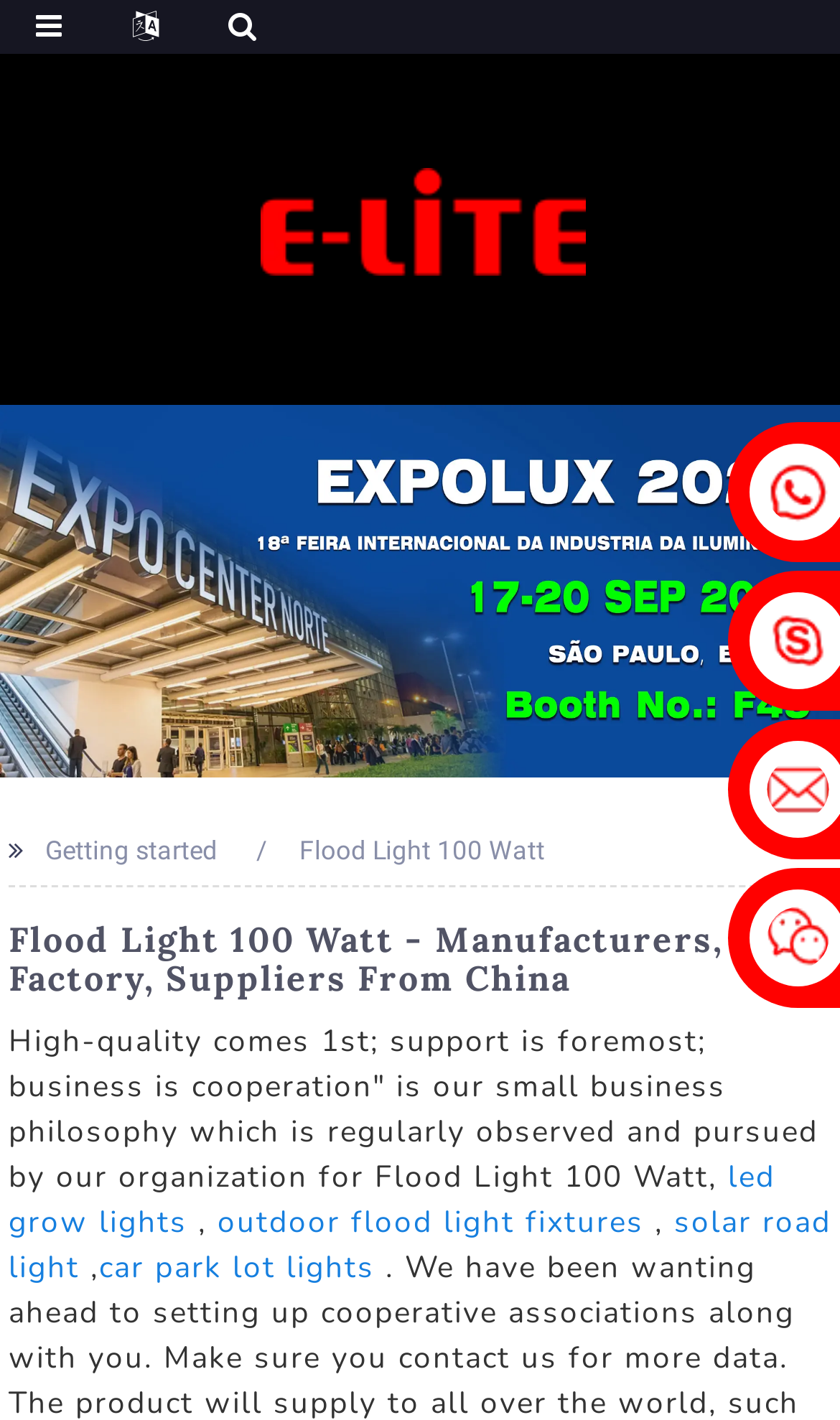Respond to the question below with a concise word or phrase:
What is the position of the 'Getting started' text?

Top-left